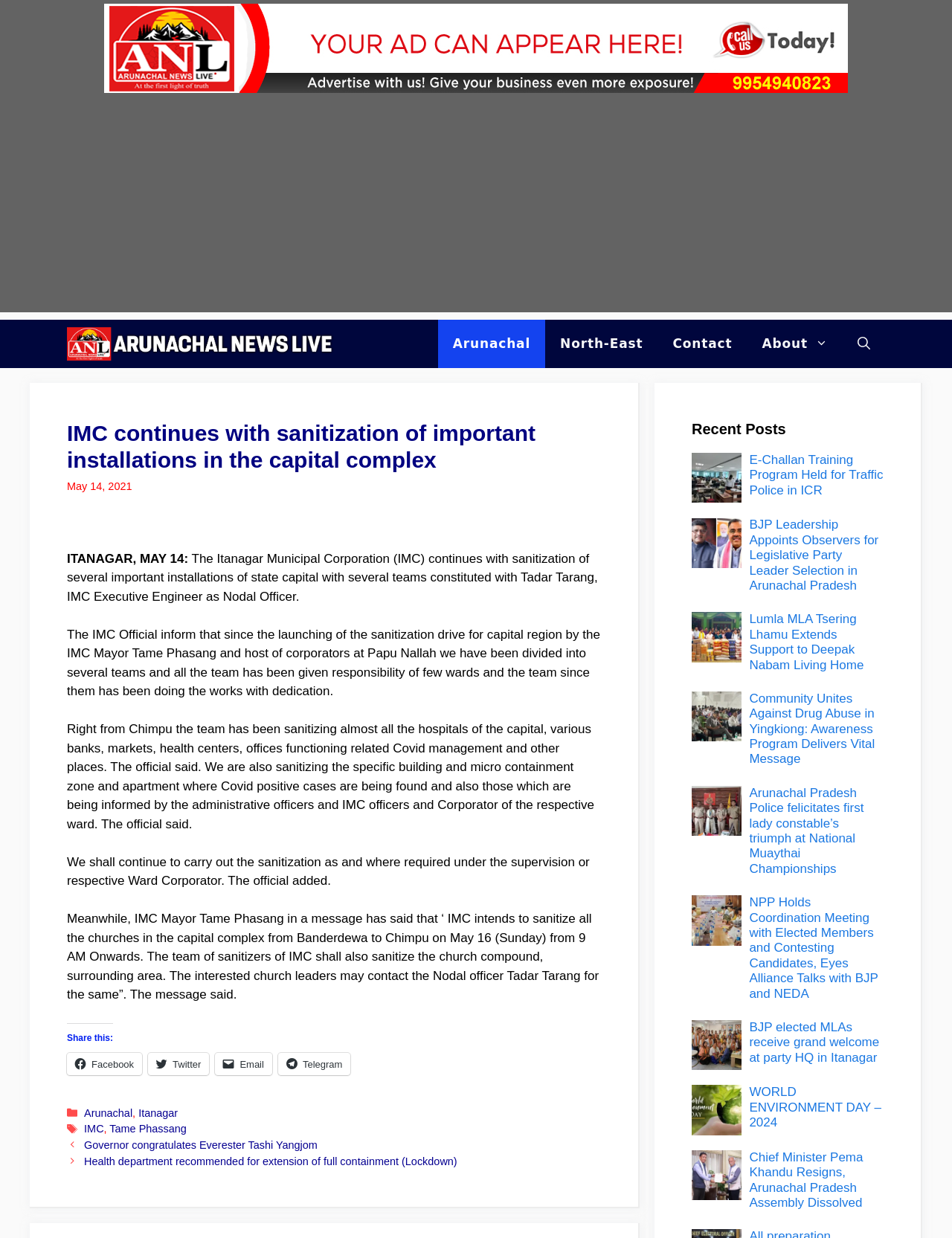What is the name of the organization mentioned in the article?
Carefully analyze the image and provide a detailed answer to the question.

I found the name of the organization by reading the text content of the article, specifically the sentence that mentions the Itanagar Municipal Corporation (IMC) continuing with sanitization of important installations in the capital complex.